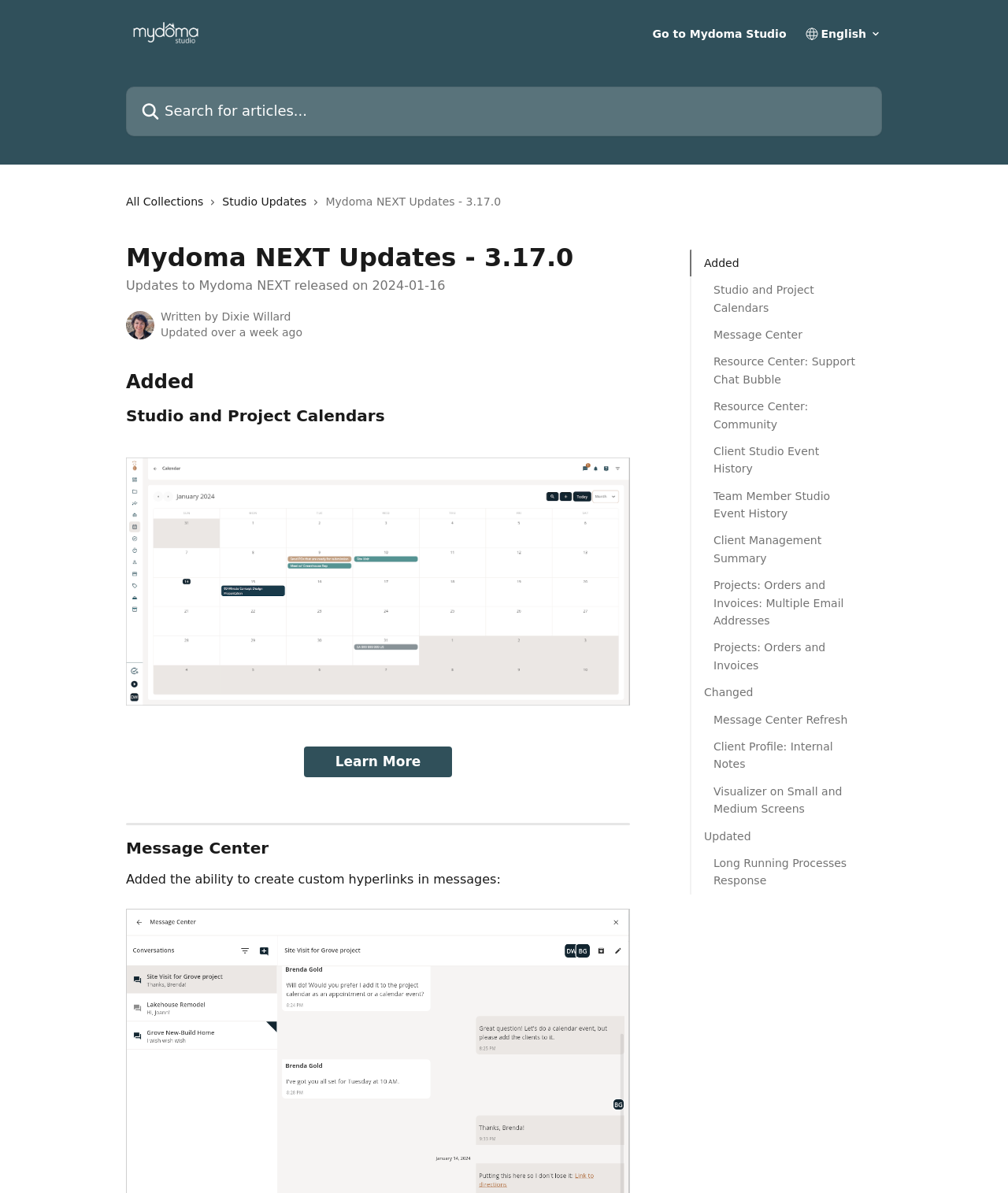Determine the bounding box coordinates of the region that needs to be clicked to achieve the task: "Check Message Center".

[0.708, 0.273, 0.853, 0.288]